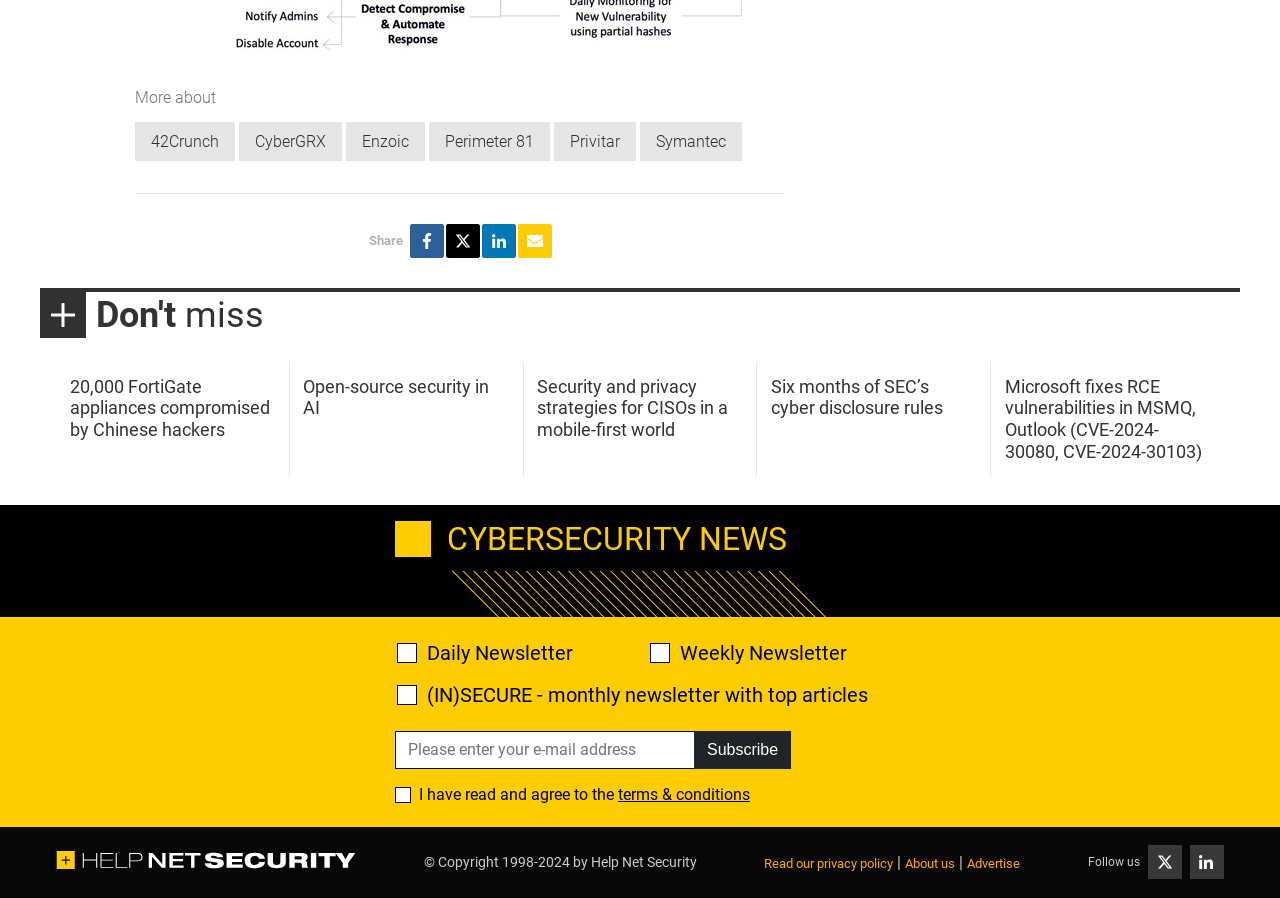Determine the bounding box coordinates of the clickable area required to perform the following instruction: "Share on Facebook". The coordinates should be represented as four float numbers between 0 and 1: [left, top, right, bottom].

[0.32, 0.25, 0.346, 0.288]